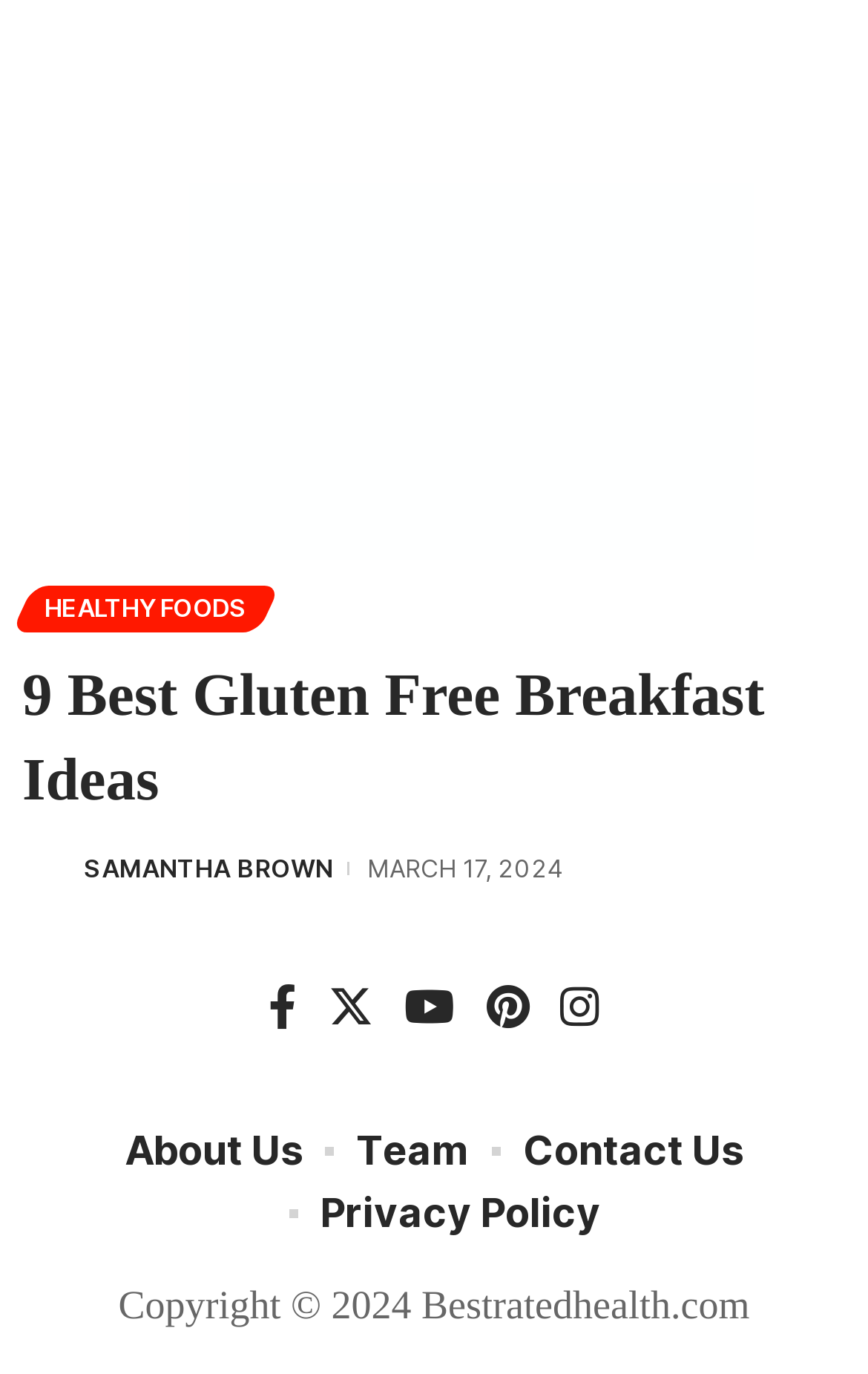Can you identify the bounding box coordinates of the clickable region needed to carry out this instruction: 'Visit Samantha Brown's page'? The coordinates should be four float numbers within the range of 0 to 1, stated as [left, top, right, bottom].

[0.026, 0.616, 0.077, 0.648]